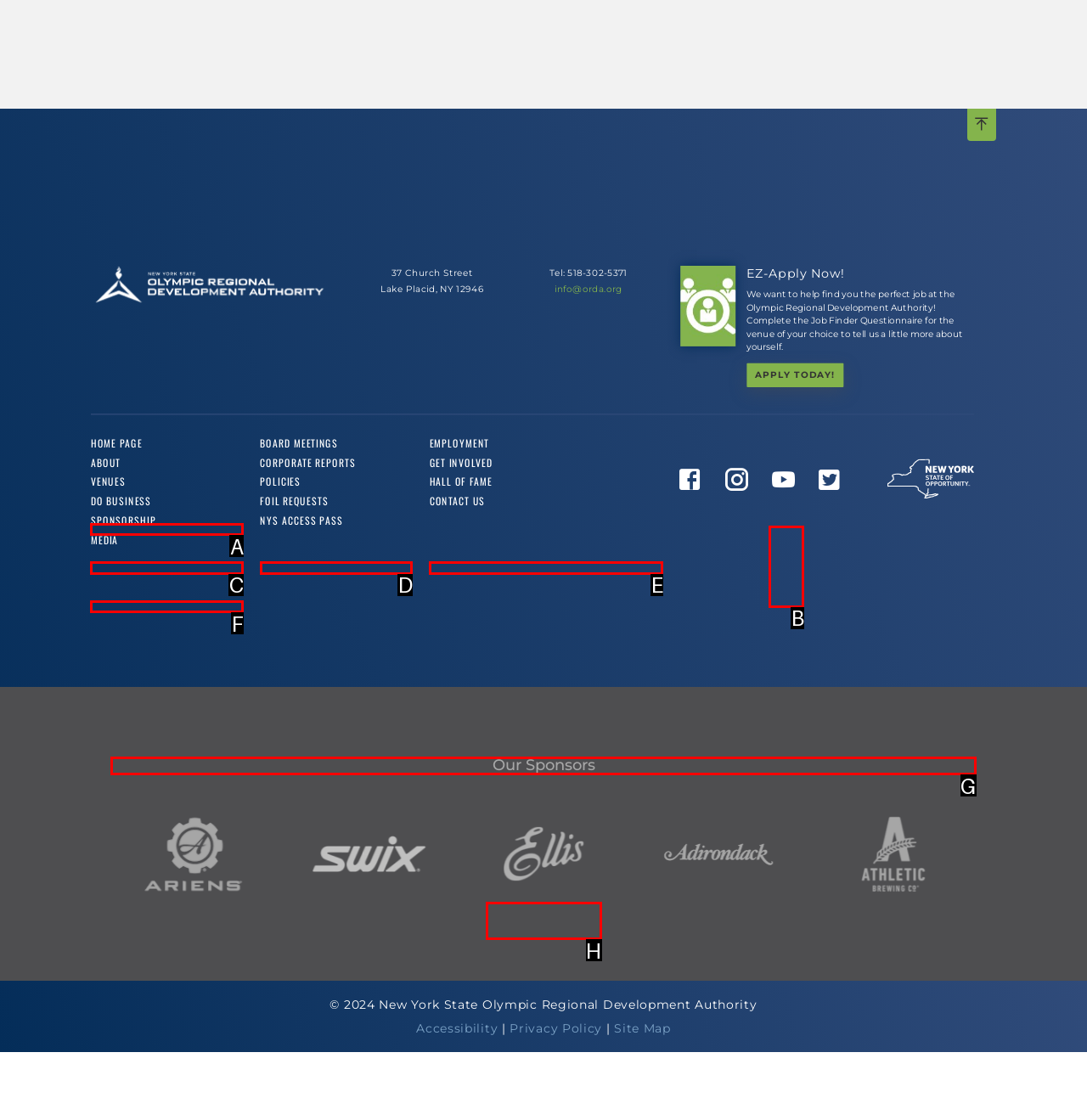What option should you select to complete this task: View the list of sponsors? Indicate your answer by providing the letter only.

G